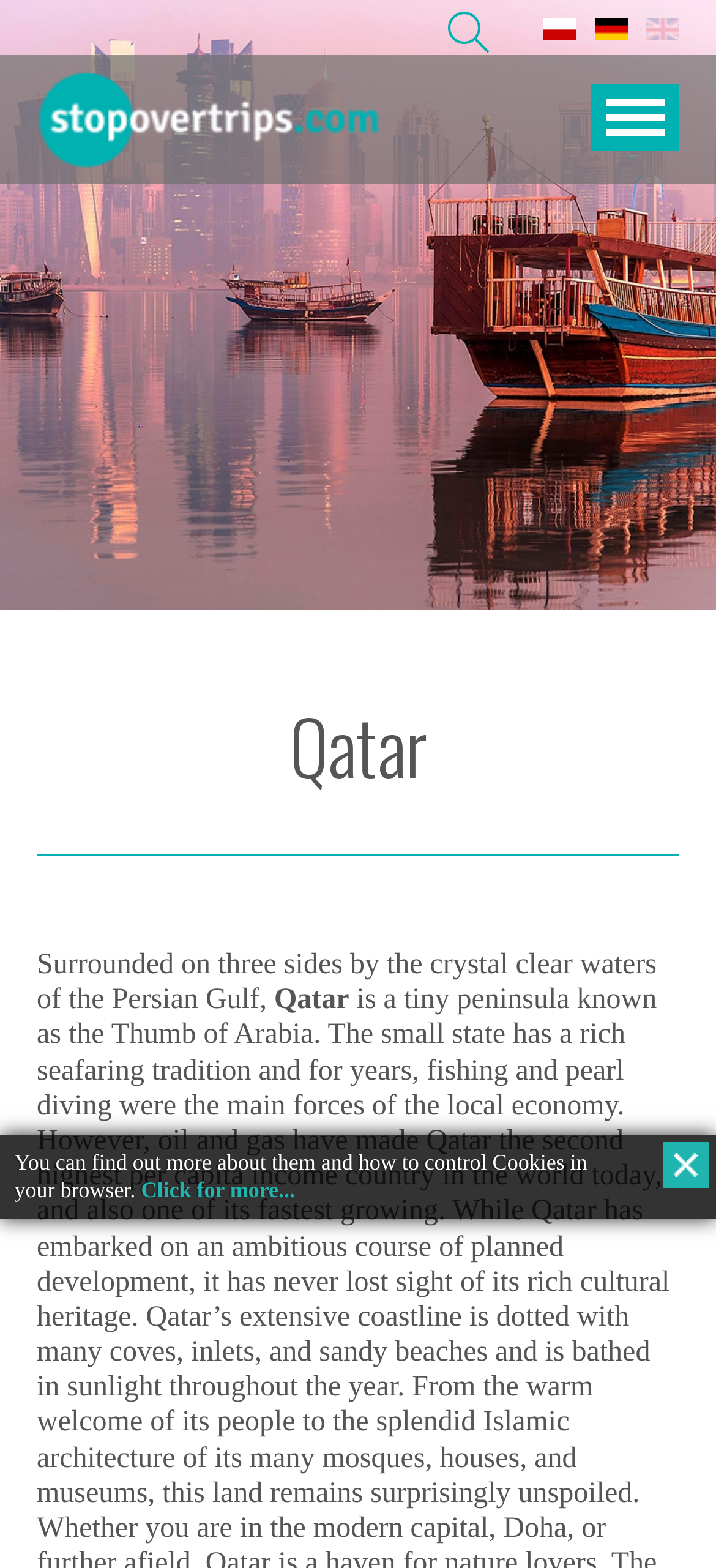What is the button at the bottom right corner for?
Please use the visual content to give a single word or phrase answer.

To close